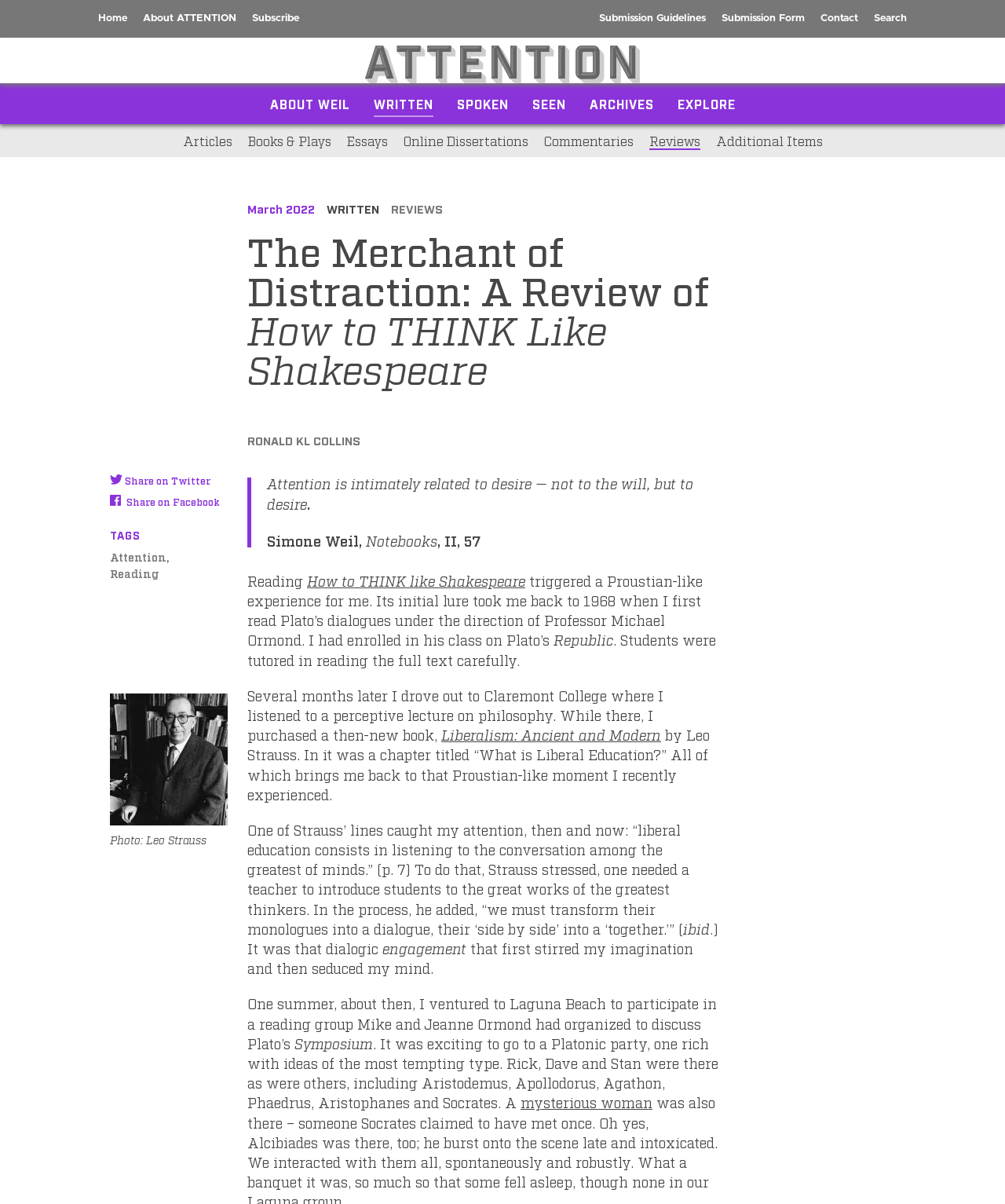Refer to the image and answer the question with as much detail as possible: What is the name of the philosopher mentioned in the article?

The philosopher's name can be found in the text, which mentions 'I purchased a then-new book, Liberalism: Ancient and Modern by Leo Strauss'.